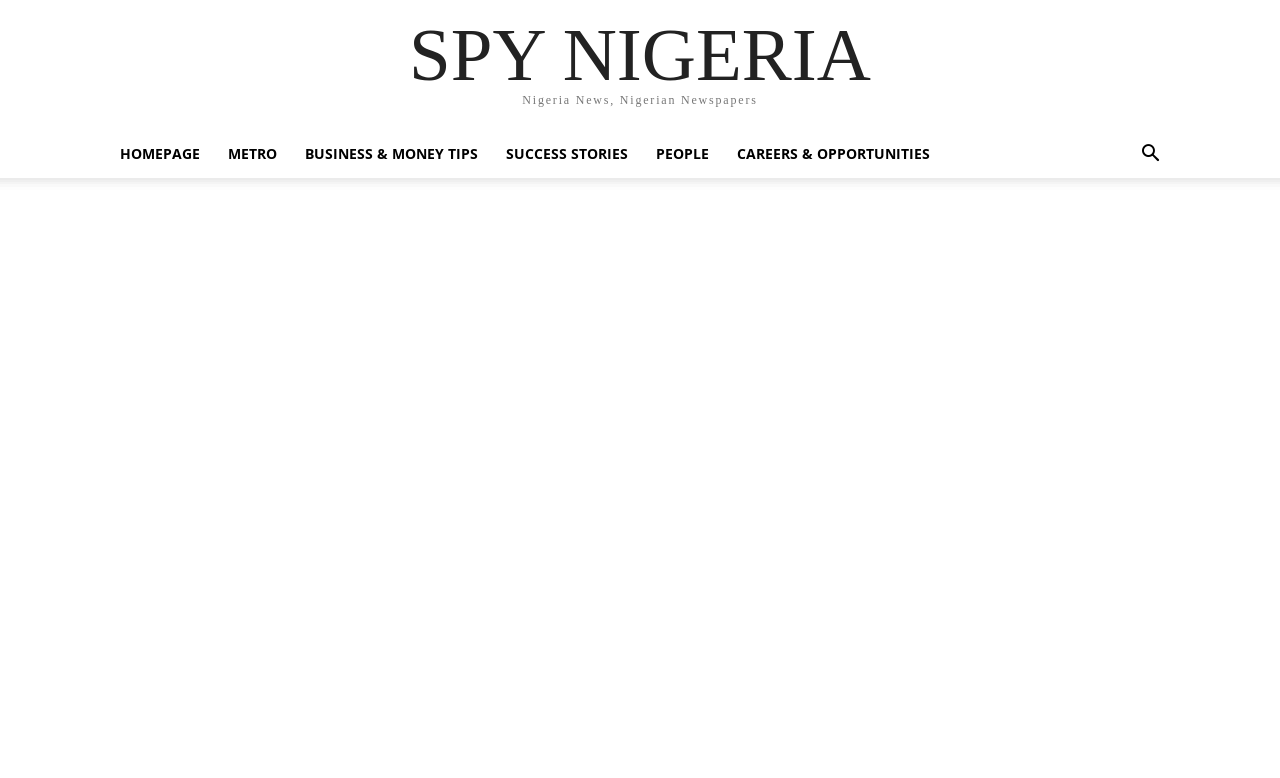Respond with a single word or phrase:
What is the purpose of the button on the top-right corner?

Search